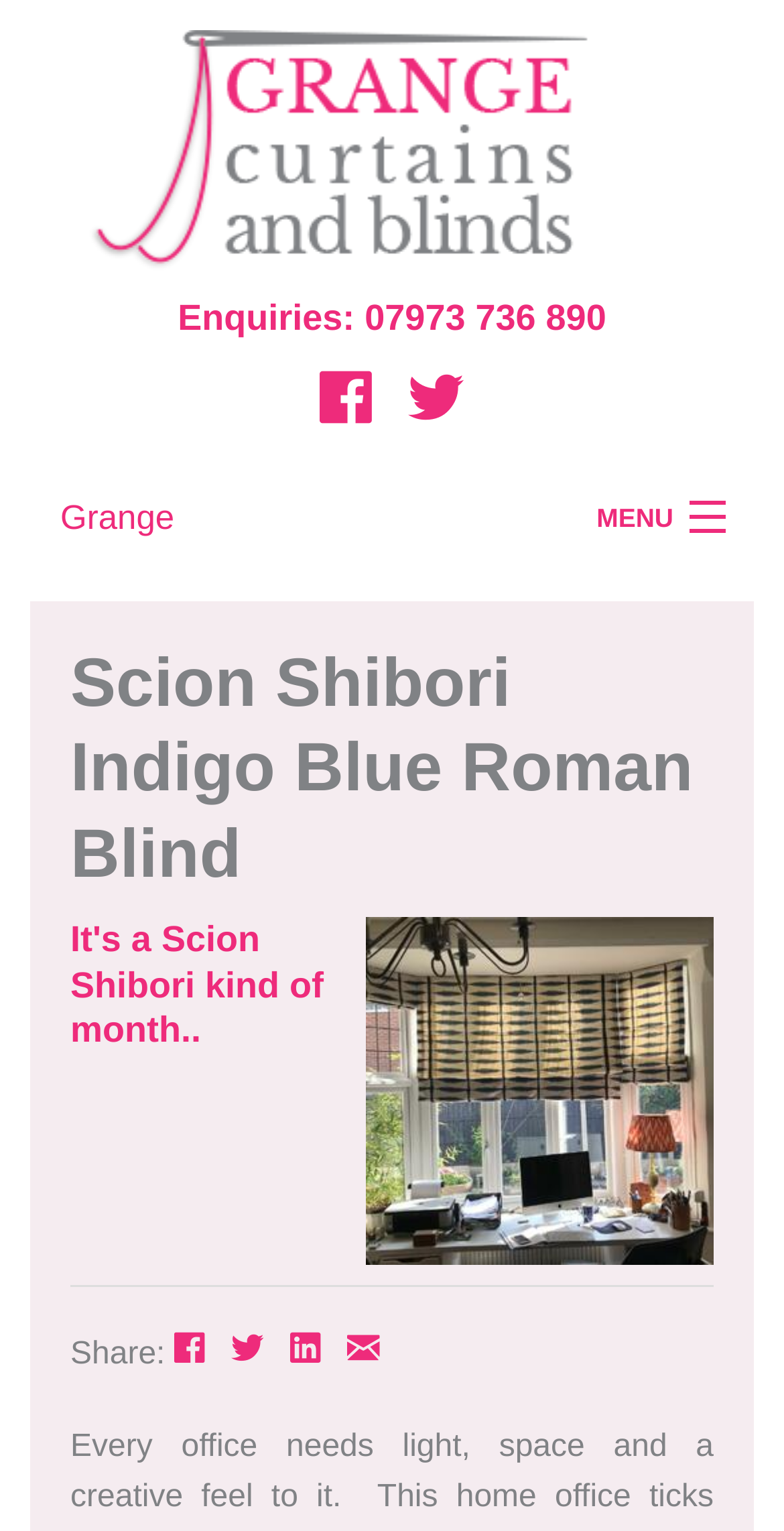How many social media sharing options are available?
Please give a detailed and elaborate explanation in response to the question.

The webpage has four social media sharing options, which are represented by the link elements with the icons '', '', '', and '' at the bottom of the webpage.